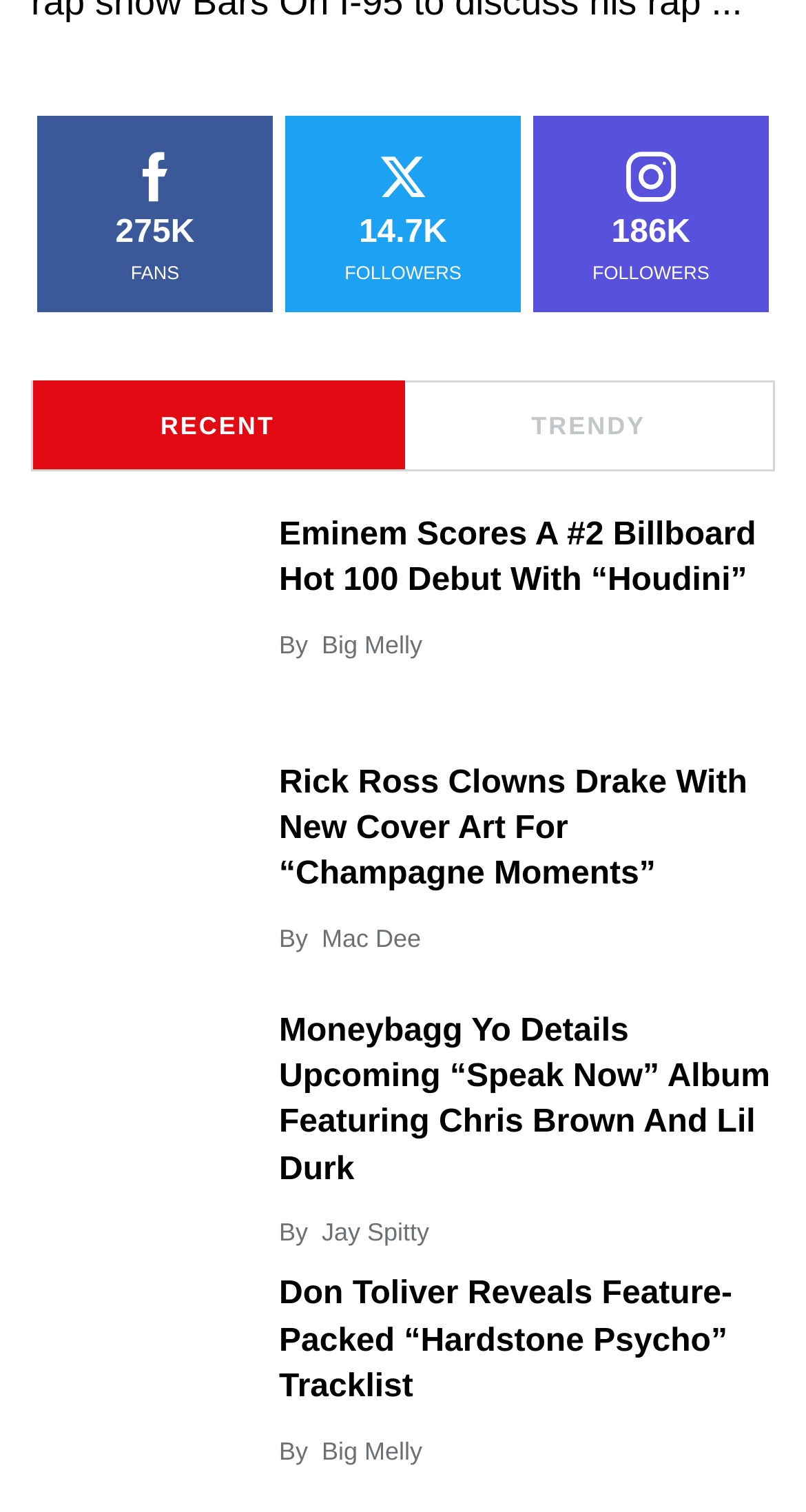Determine the bounding box coordinates of the clickable region to carry out the instruction: "Explore Don Toliver's feature-packed tracklist".

[0.346, 0.842, 0.962, 0.933]